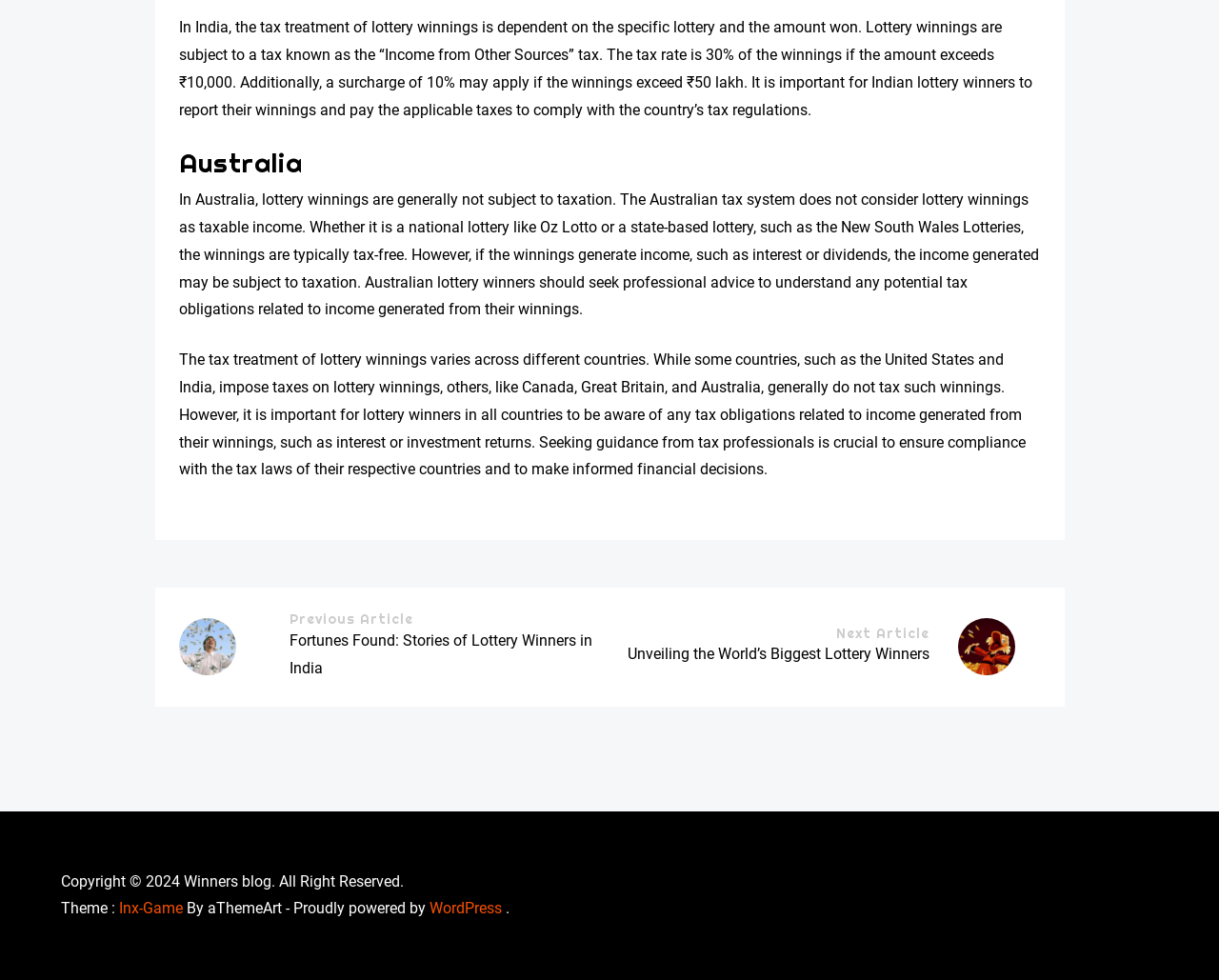Respond with a single word or phrase to the following question: What is the name of the theme used in this website?

Inx-Game